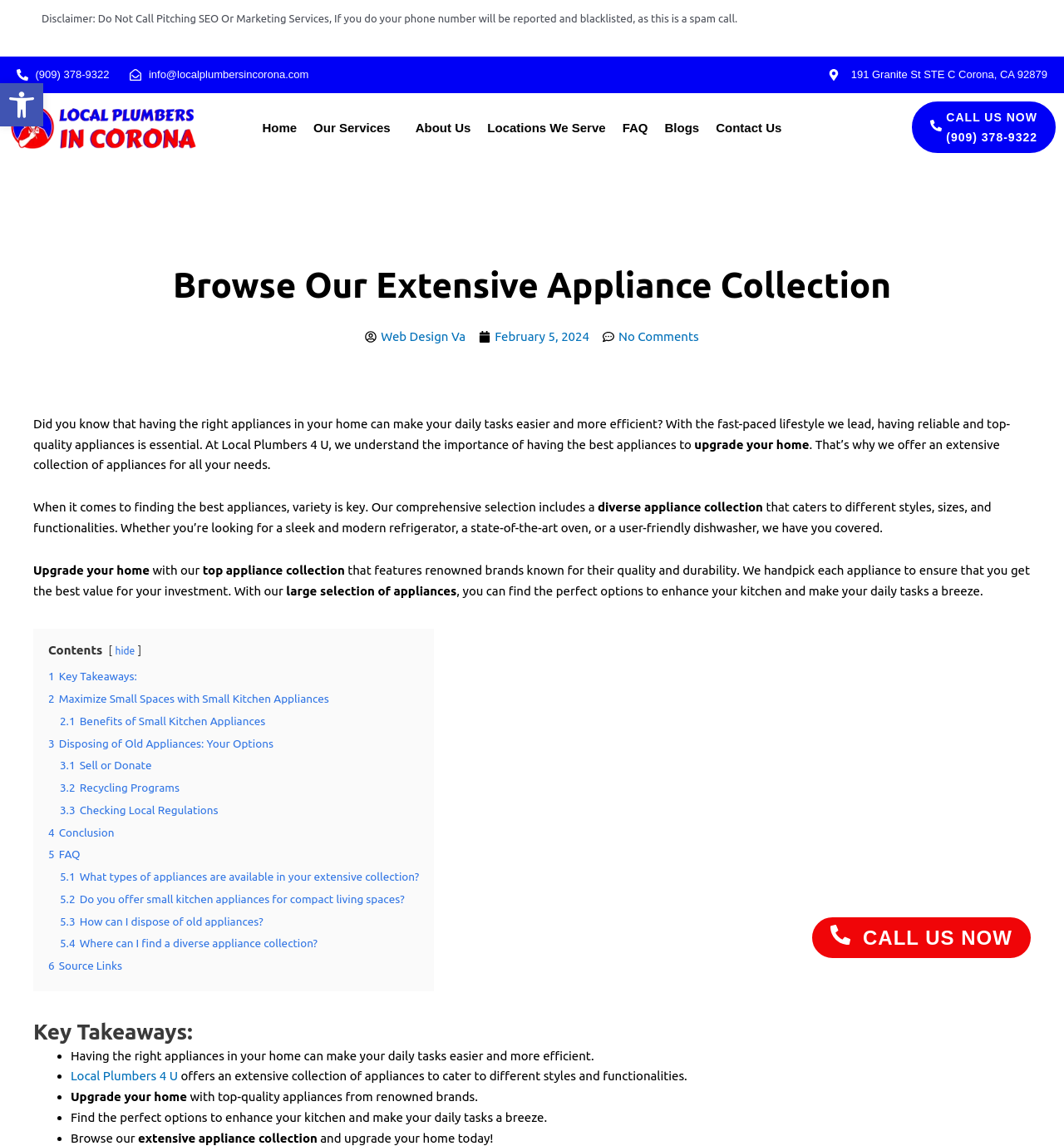Write an extensive caption that covers every aspect of the webpage.

This webpage is about Local Plumbers 4 U, a company that offers an extensive collection of appliances for various needs. At the top of the page, there is a disclaimer and contact information, including a phone number, email, and physical address. Below this, there is a logo and a navigation menu with links to different sections of the website, such as Home, Our Services, About Us, and Contact Us.

The main content of the page is divided into sections, starting with a heading that reads "Browse Our Extensive Appliance Collection." The text explains the importance of having reliable and top-quality appliances in the home and introduces the company's collection of appliances. There are several paragraphs of text that describe the benefits of the company's appliances, including their variety, quality, and durability.

Below this, there is a section with links to different topics, including "Key Takeaways," "Maximize Small Spaces with Small Kitchen Appliances," "Disposing of Old Appliances: Your Options," and "Conclusion." Each of these links leads to a subsection with more information on the topic.

The page also features a FAQ section with questions and answers about the company's appliances, such as what types of appliances are available, whether they offer small kitchen appliances, and how to dispose of old appliances.

At the bottom of the page, there is a section with key takeaways, presented in a list format with bullet points. The takeaways summarize the benefits of the company's appliances and encourage readers to upgrade their homes with top-quality appliances.

Throughout the page, there are calls to action, such as "Upgrade your home with our top appliance collection" and "Browse our extensive appliance collection and upgrade your home today!" There is also a prominent "CALL US NOW" button at the bottom of the page.